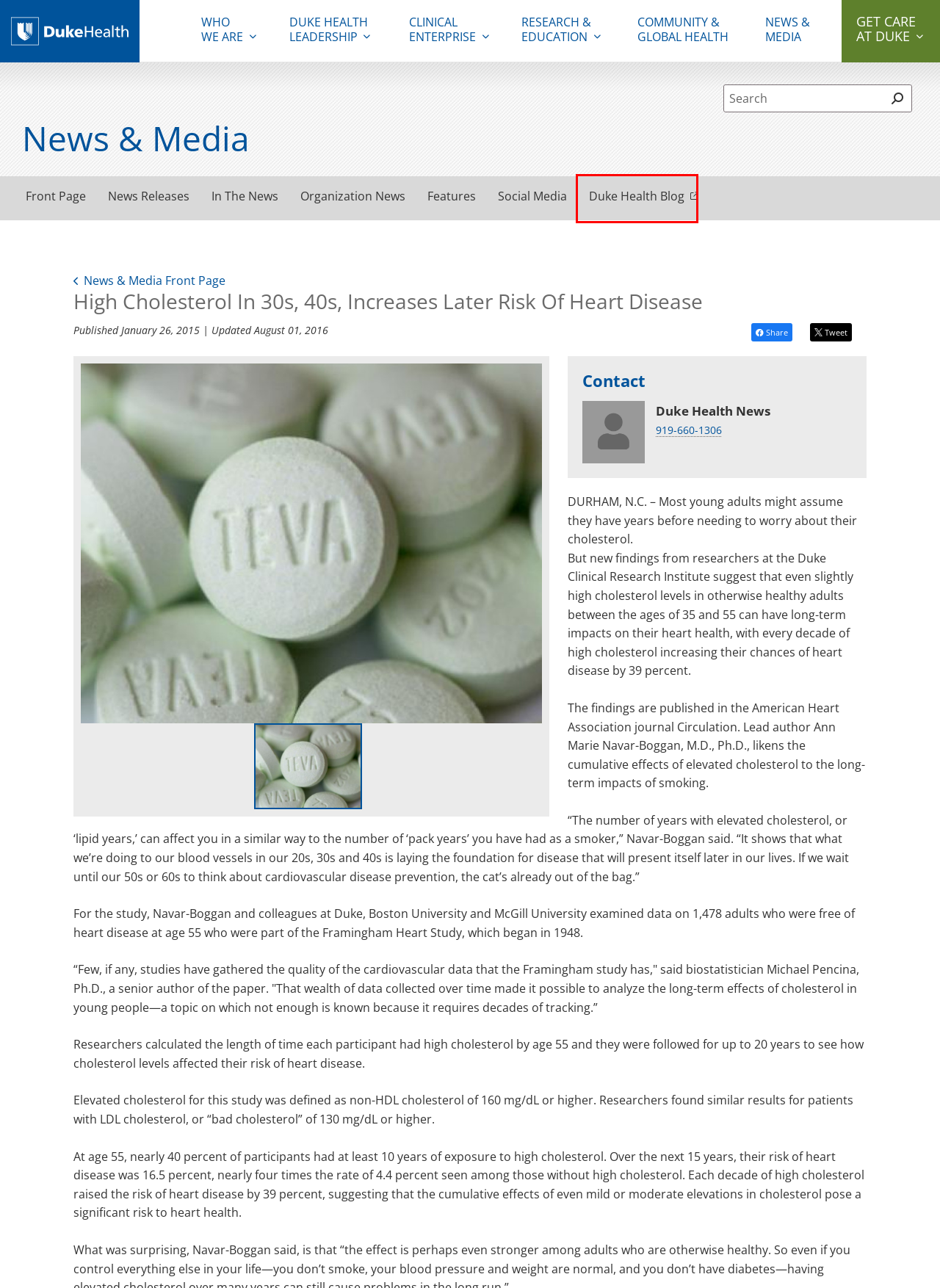You are looking at a webpage screenshot with a red bounding box around an element. Pick the description that best matches the new webpage after interacting with the element in the red bounding box. The possible descriptions are:
A. Home | My Duke Health
B. Duke Clinical Research Institute
C. Giving | Duke Health
D. Duke Health Blog | Duke Health
E. Duke University
F. Notice of Nondiscrimination | Duke Health
G. Duke University School of Nursing | Duke University School of Nursing
H. Treatments for Adults | Duke Health

D